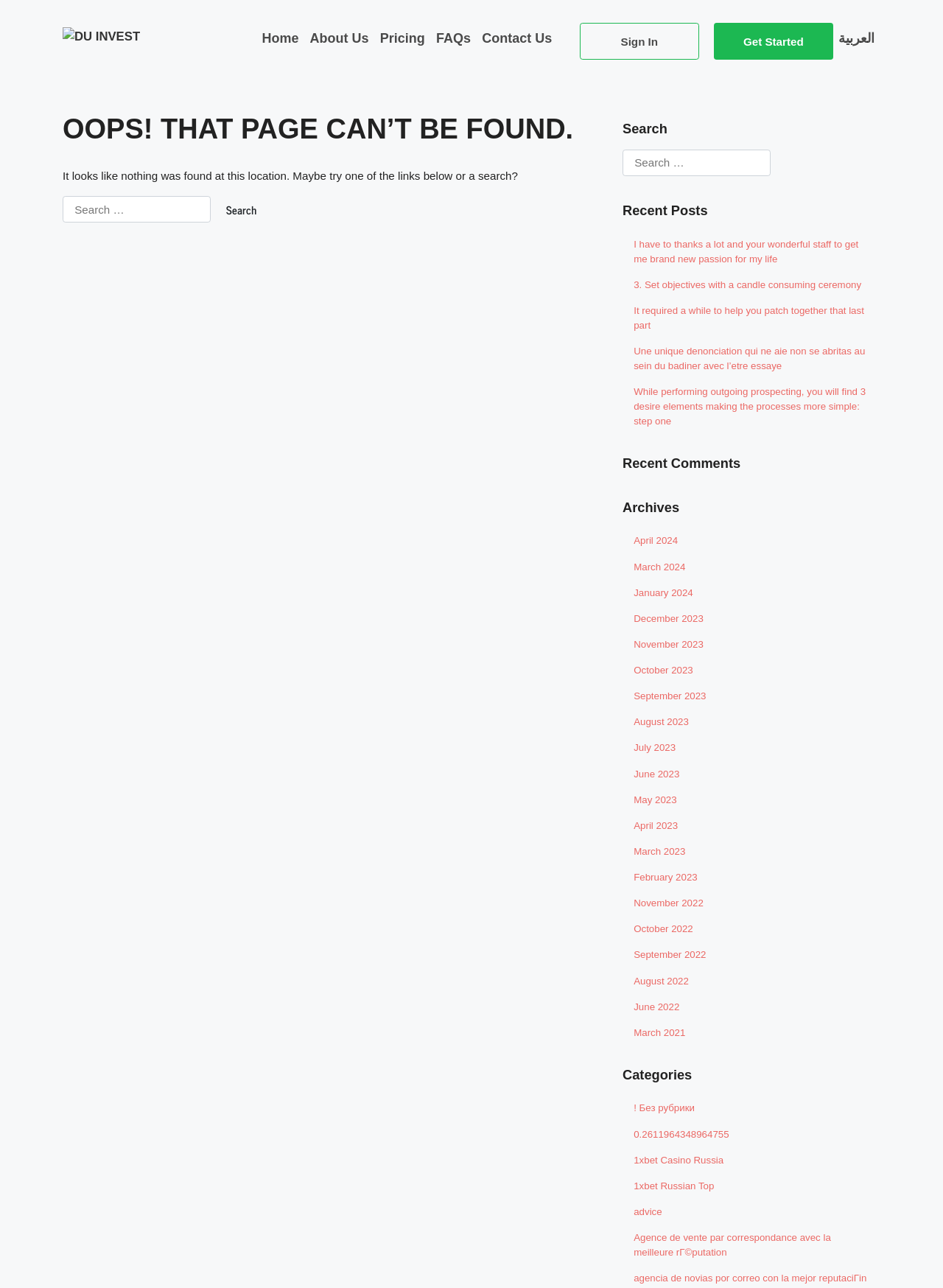Locate the bounding box coordinates of the clickable region necessary to complete the following instruction: "Read recent posts". Provide the coordinates in the format of four float numbers between 0 and 1, i.e., [left, top, right, bottom].

[0.66, 0.152, 0.934, 0.175]